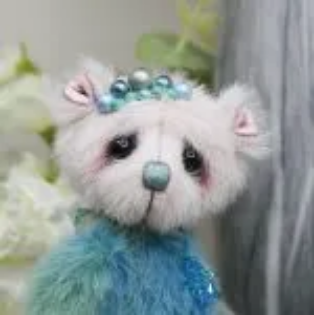Refer to the screenshot and answer the following question in detail:
What color are Nemo's eyes?

The caption describes Nemo's face, mentioning that his eyes are dark and glassy, which suggests a deep, shiny black color.